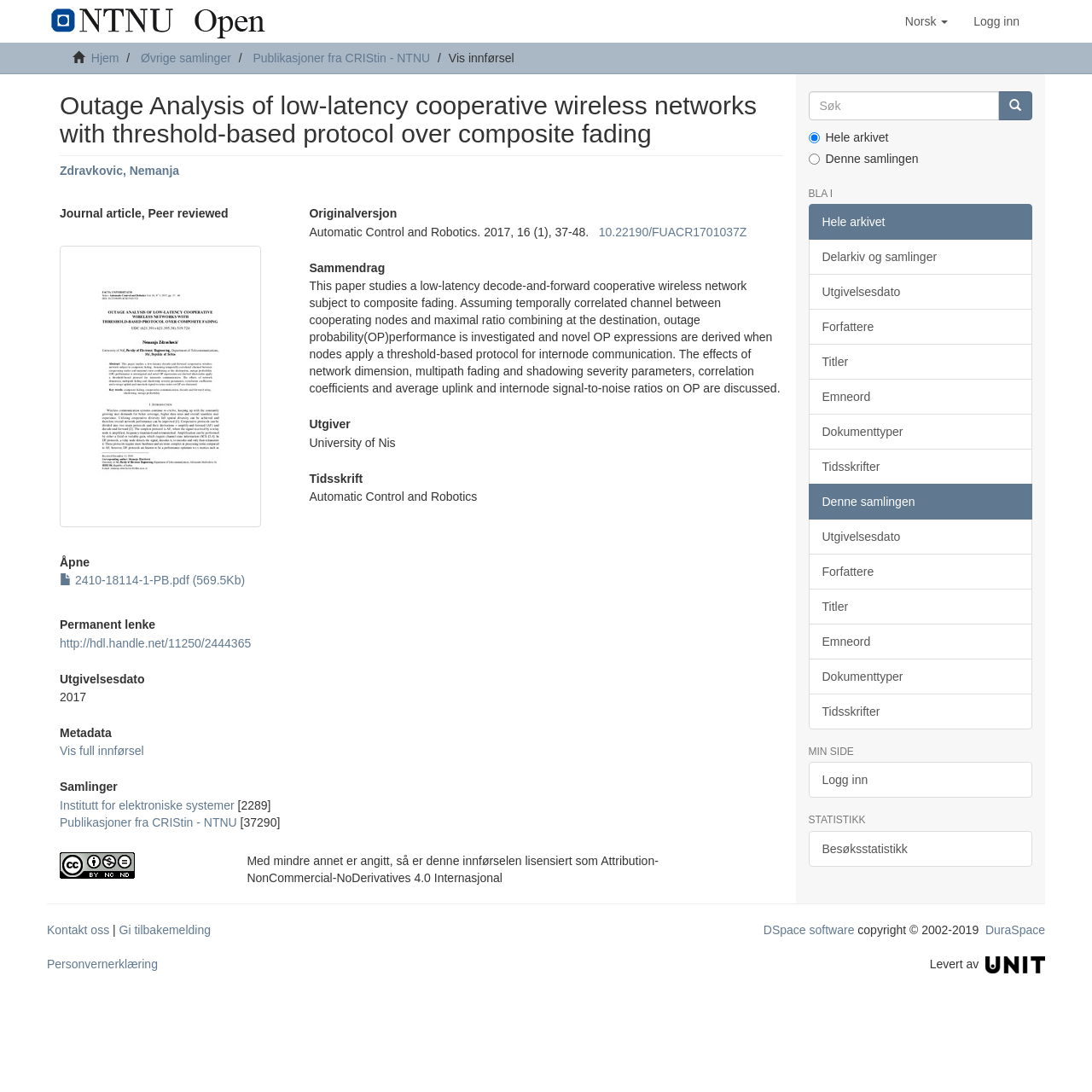Please find the bounding box coordinates for the clickable element needed to perform this instruction: "Click the 'Åpne' button".

[0.055, 0.509, 0.26, 0.521]